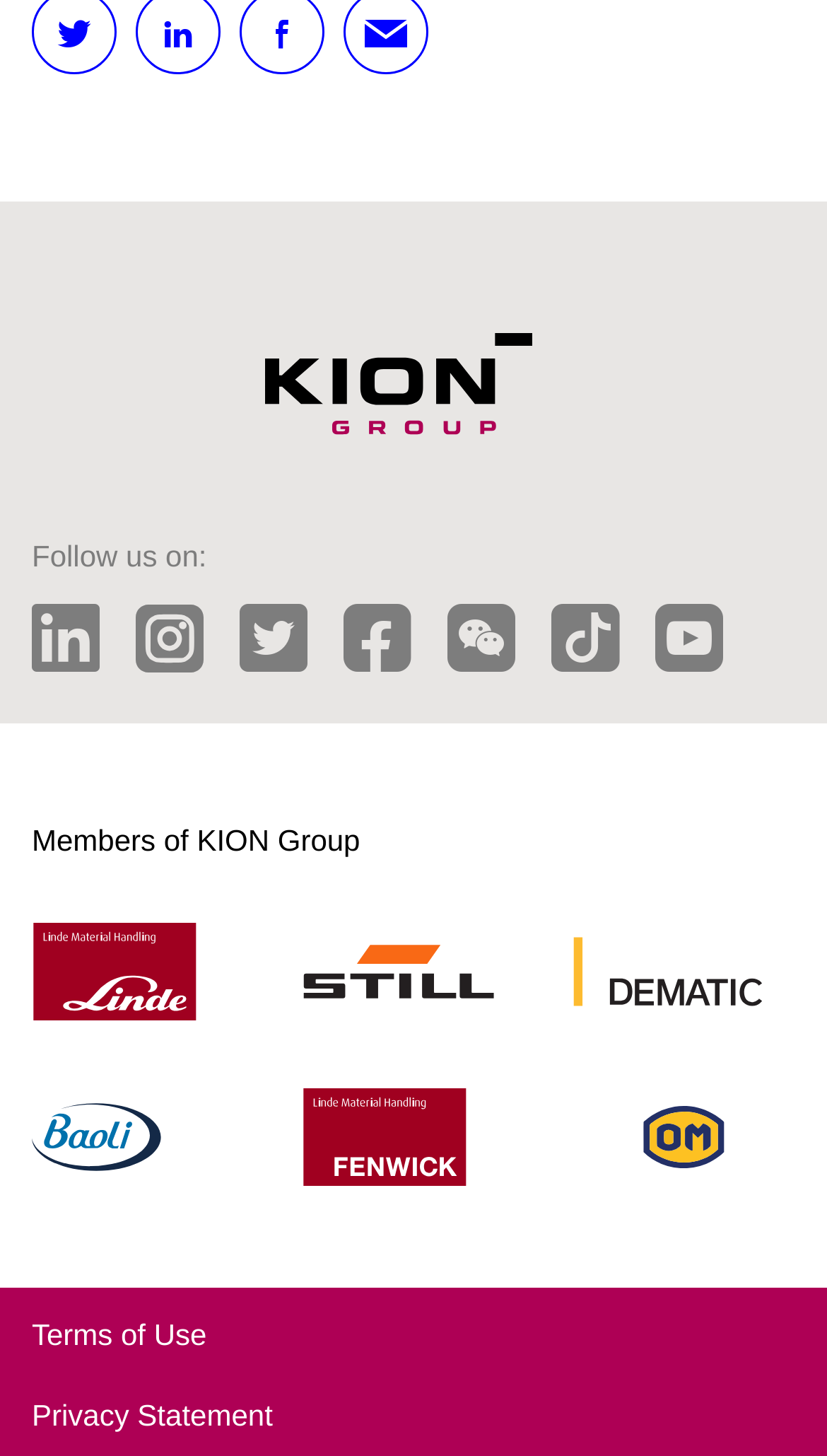Identify the bounding box coordinates for the UI element described as follows: "Instagram". Ensure the coordinates are four float numbers between 0 and 1, formatted as [left, top, right, bottom].

[0.164, 0.415, 0.246, 0.469]